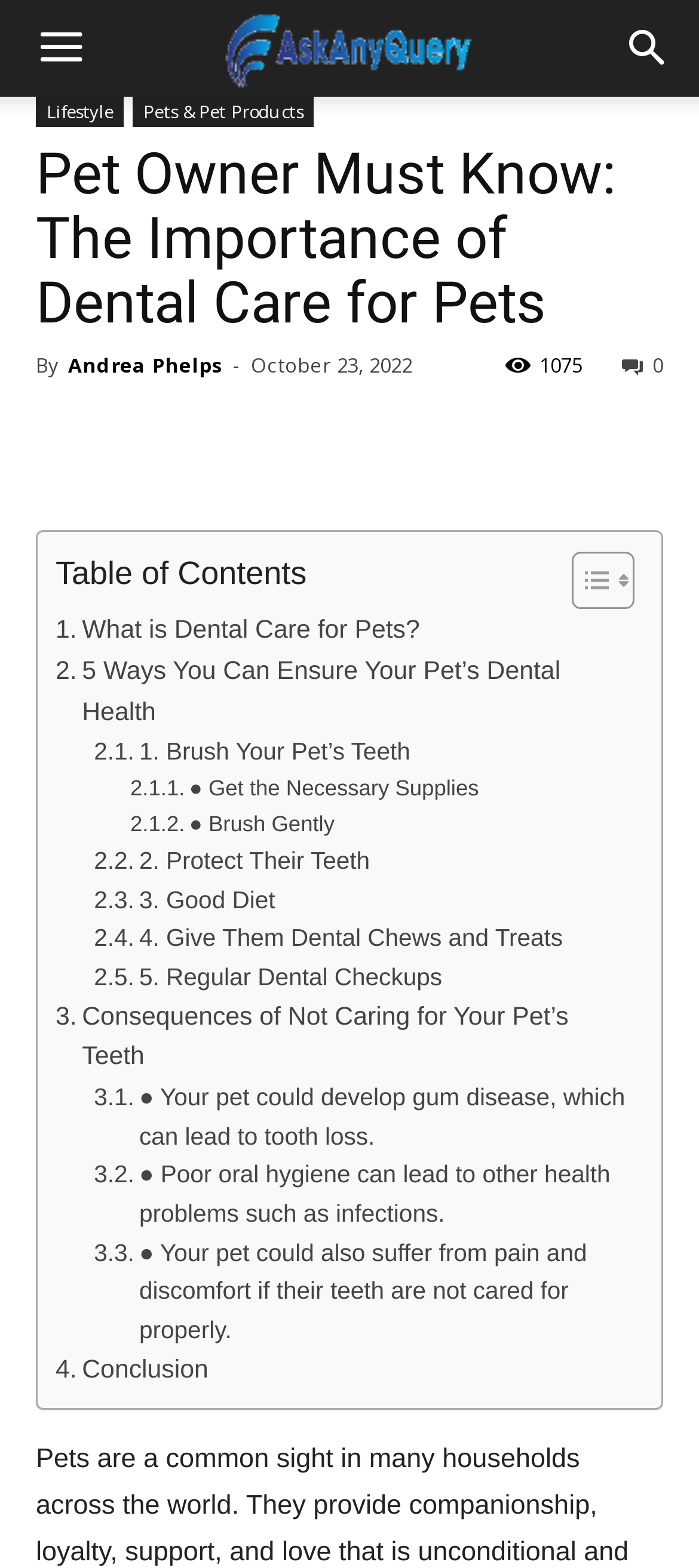What is the date of the article?
From the image, respond using a single word or phrase.

October 23, 2022